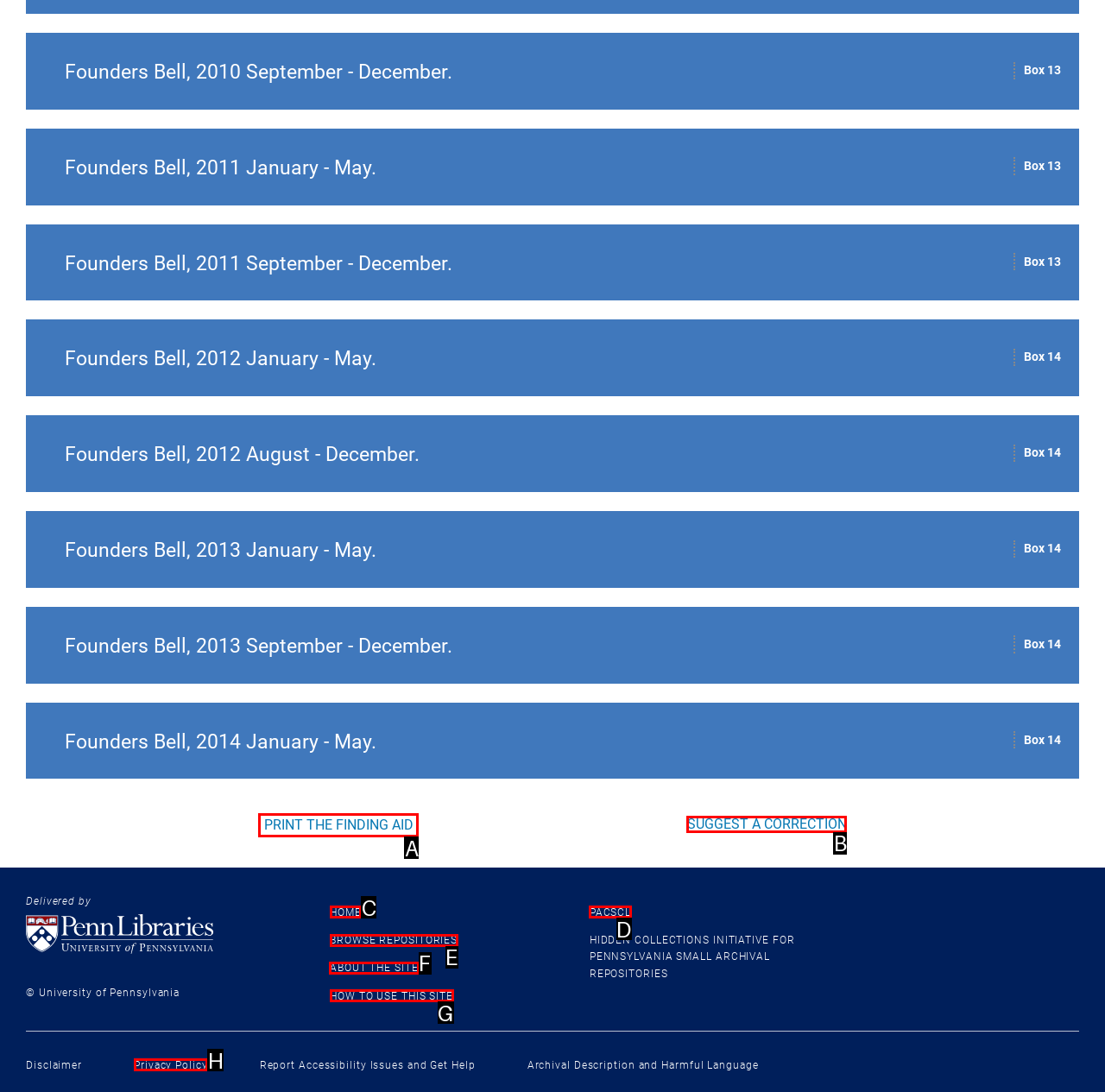Choose the UI element you need to click to carry out the task: Go to ABOUT THE SITE.
Respond with the corresponding option's letter.

F